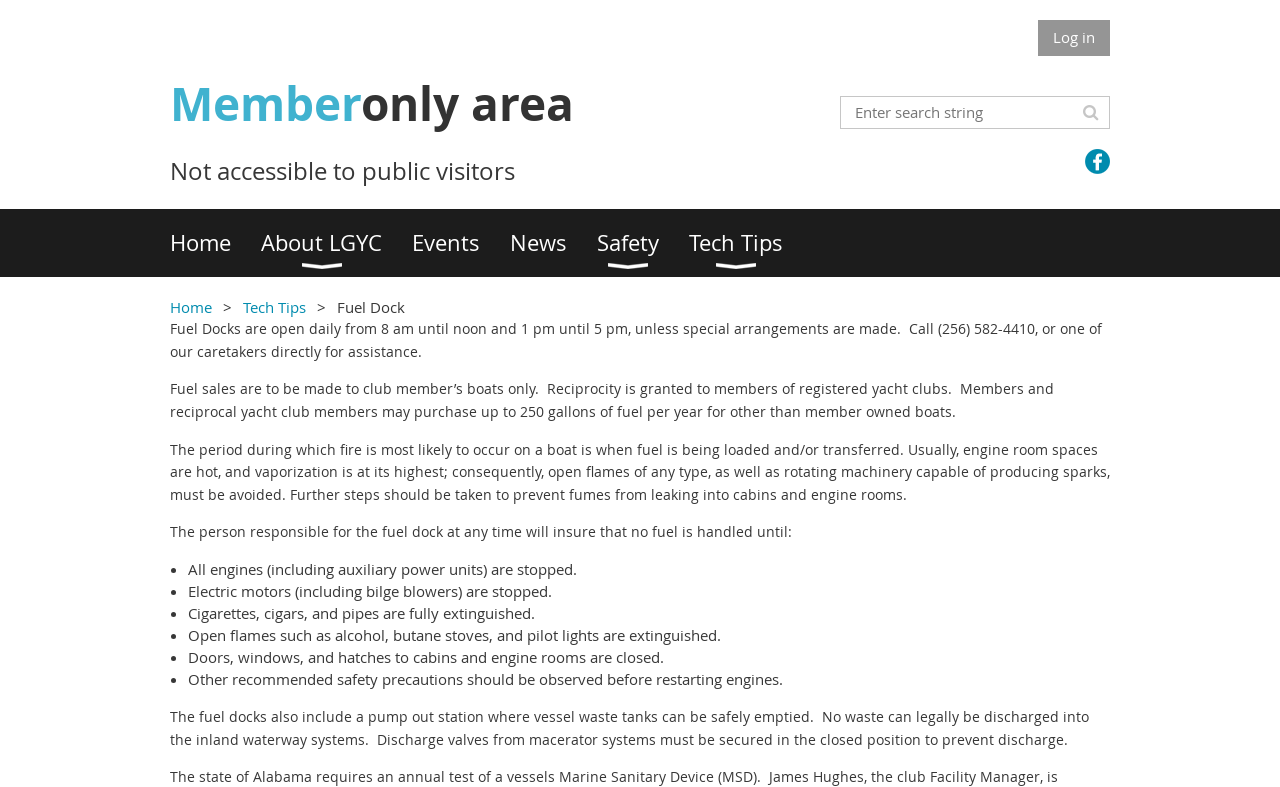Please determine the bounding box coordinates of the area that needs to be clicked to complete this task: 'Visit Facebook page'. The coordinates must be four float numbers between 0 and 1, formatted as [left, top, right, bottom].

[0.848, 0.189, 0.867, 0.221]